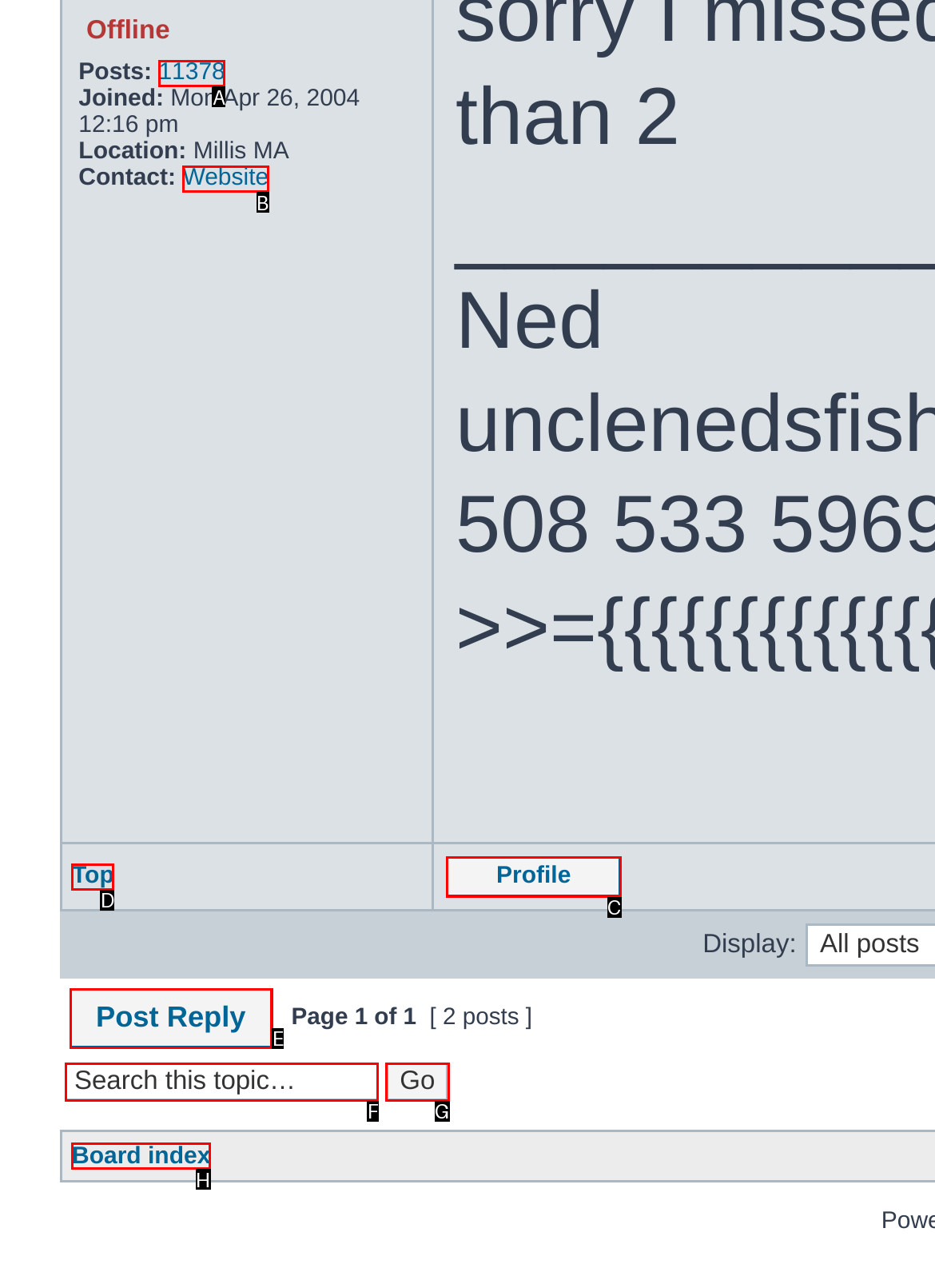From the given options, choose the HTML element that aligns with the description: Board index. Respond with the letter of the selected element.

H